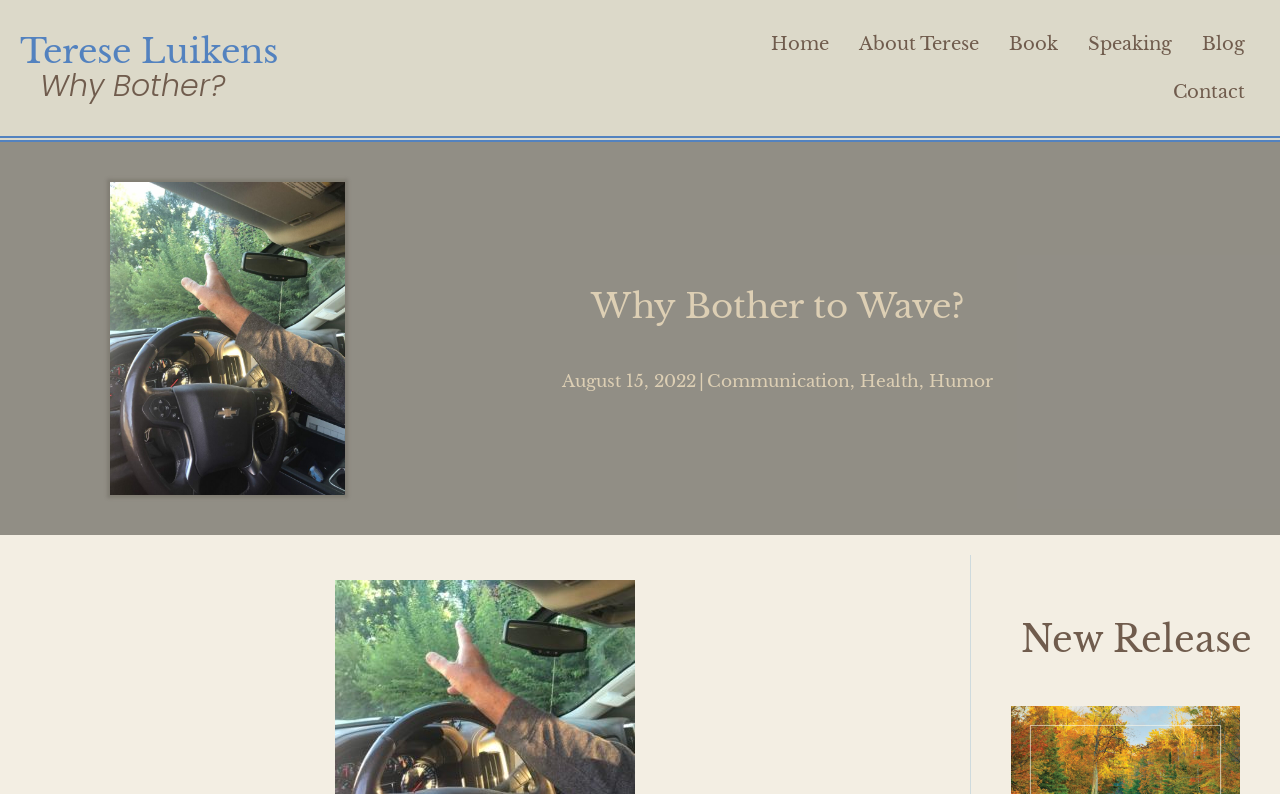Please answer the following question using a single word or phrase: How many links are in the top navigation bar?

5